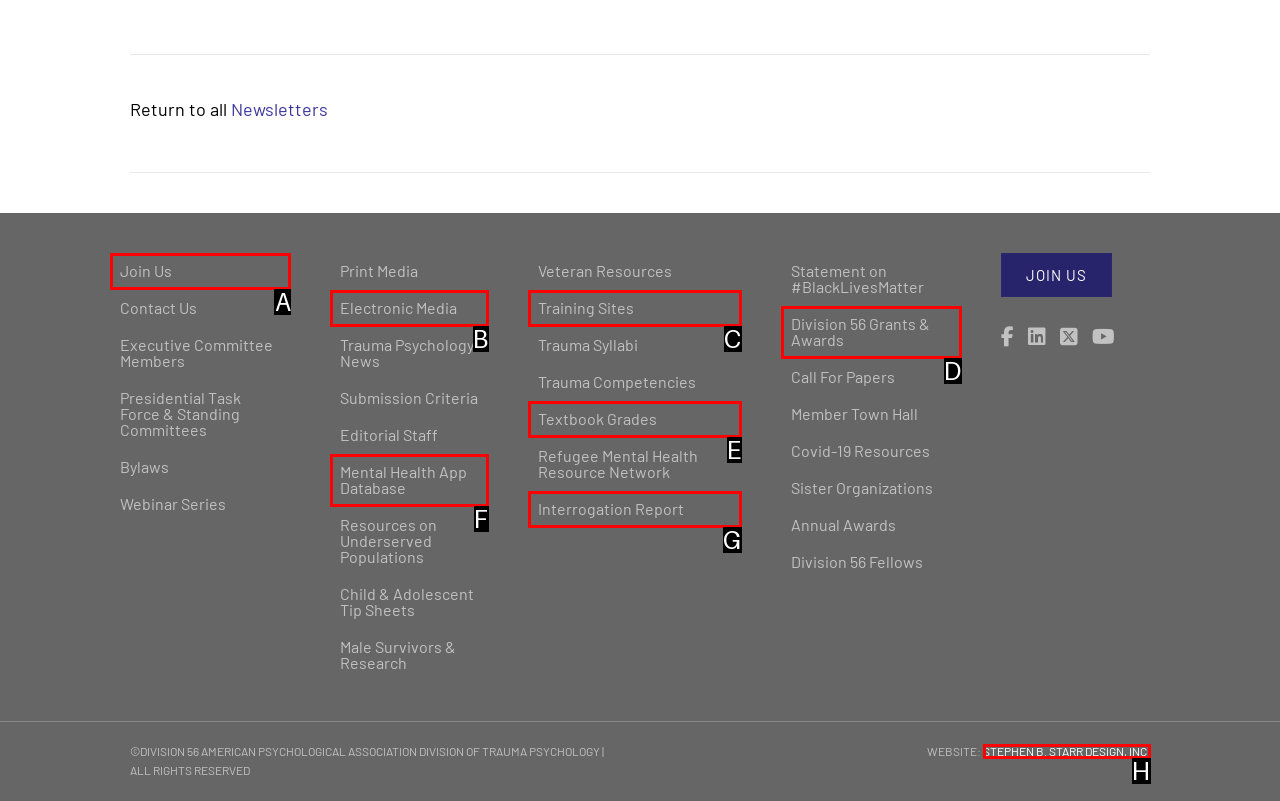Tell me which one HTML element I should click to complete the following task: Click on the 'Join Us' link Answer with the option's letter from the given choices directly.

A